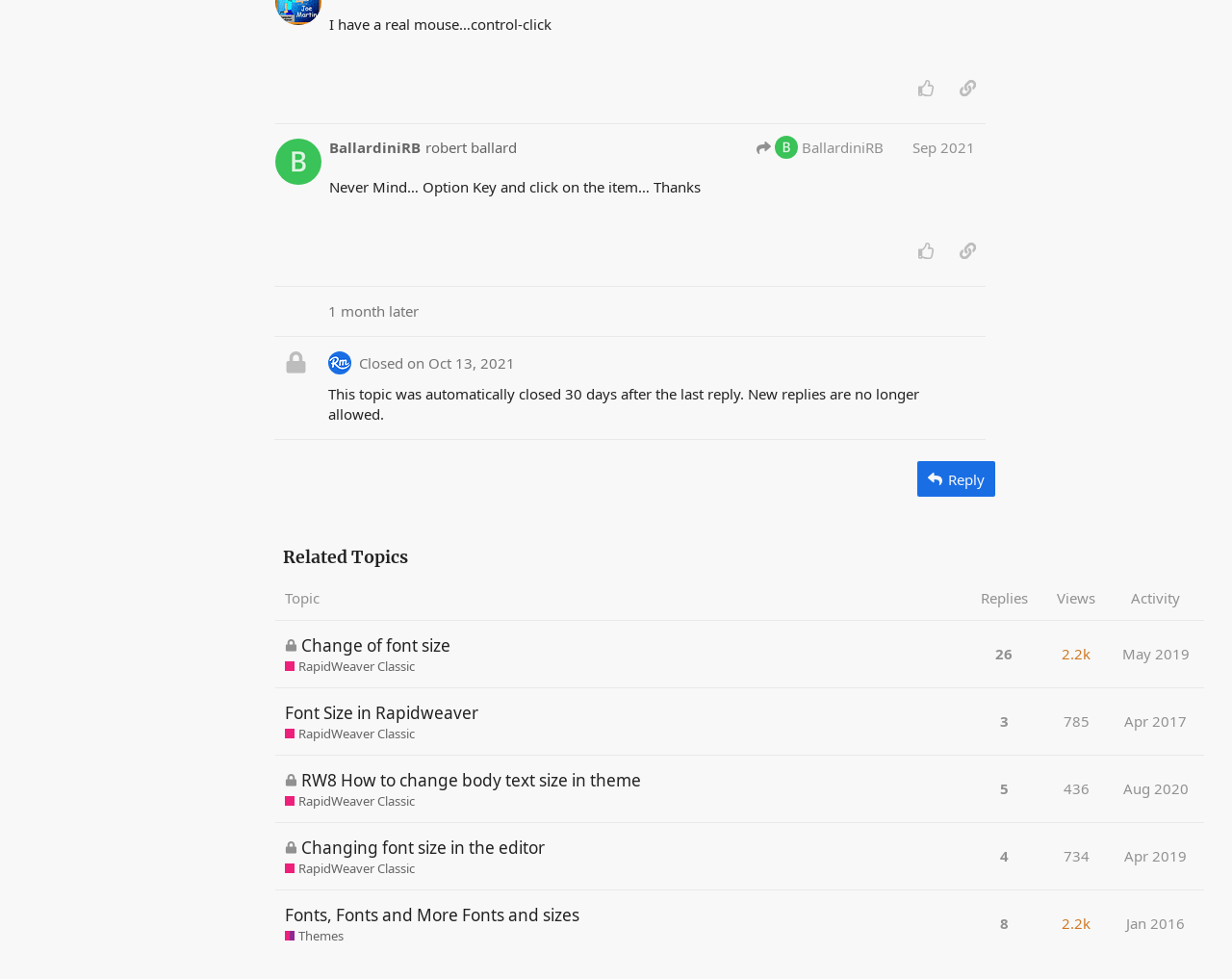What is the view count of the topic 'Font Size in Rapidweaver RapidWeaver Classic'?
Refer to the image and answer the question using a single word or phrase.

2.2k